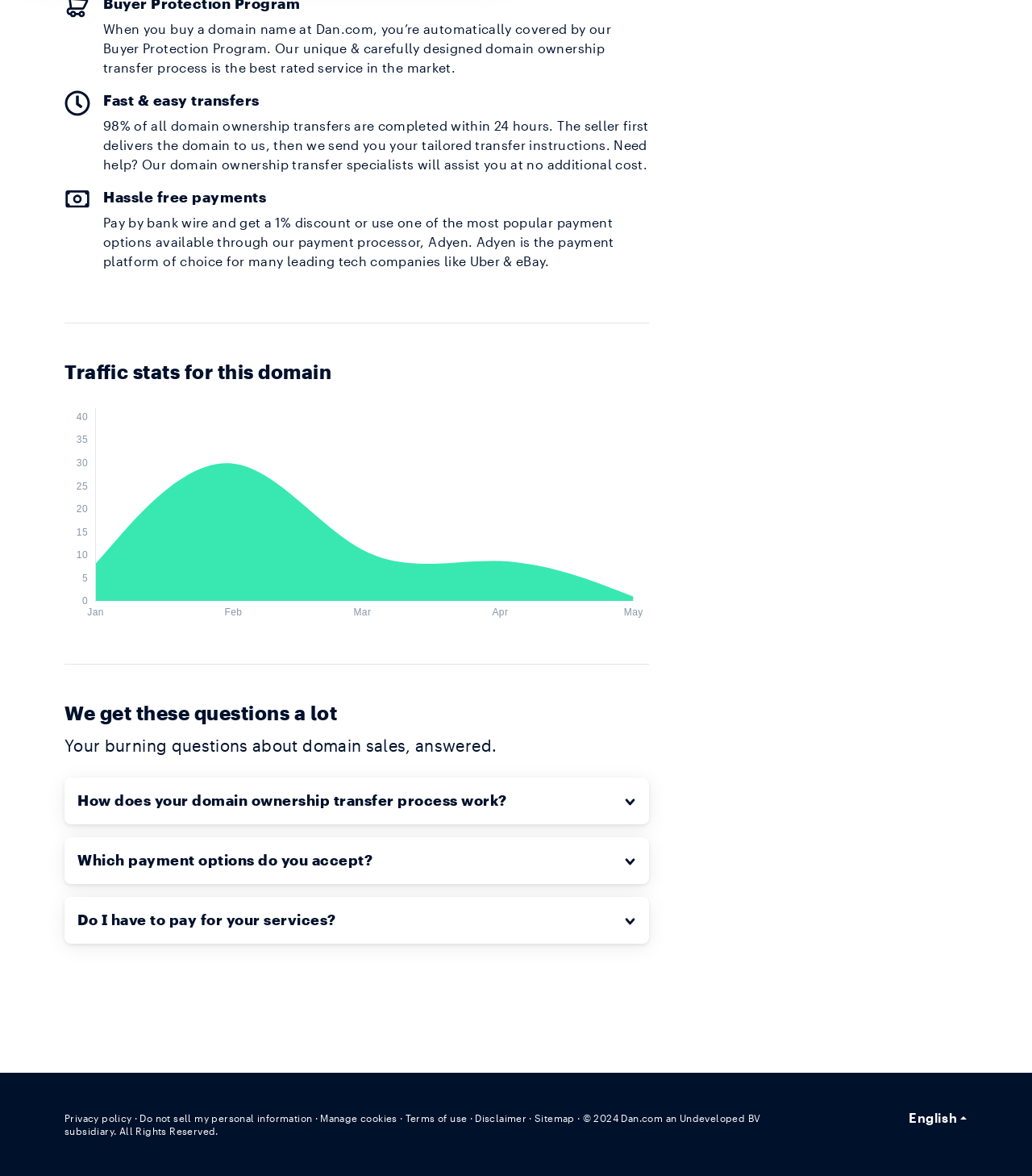Determine the bounding box coordinates of the UI element described by: "Terms of use".

[0.393, 0.946, 0.453, 0.955]